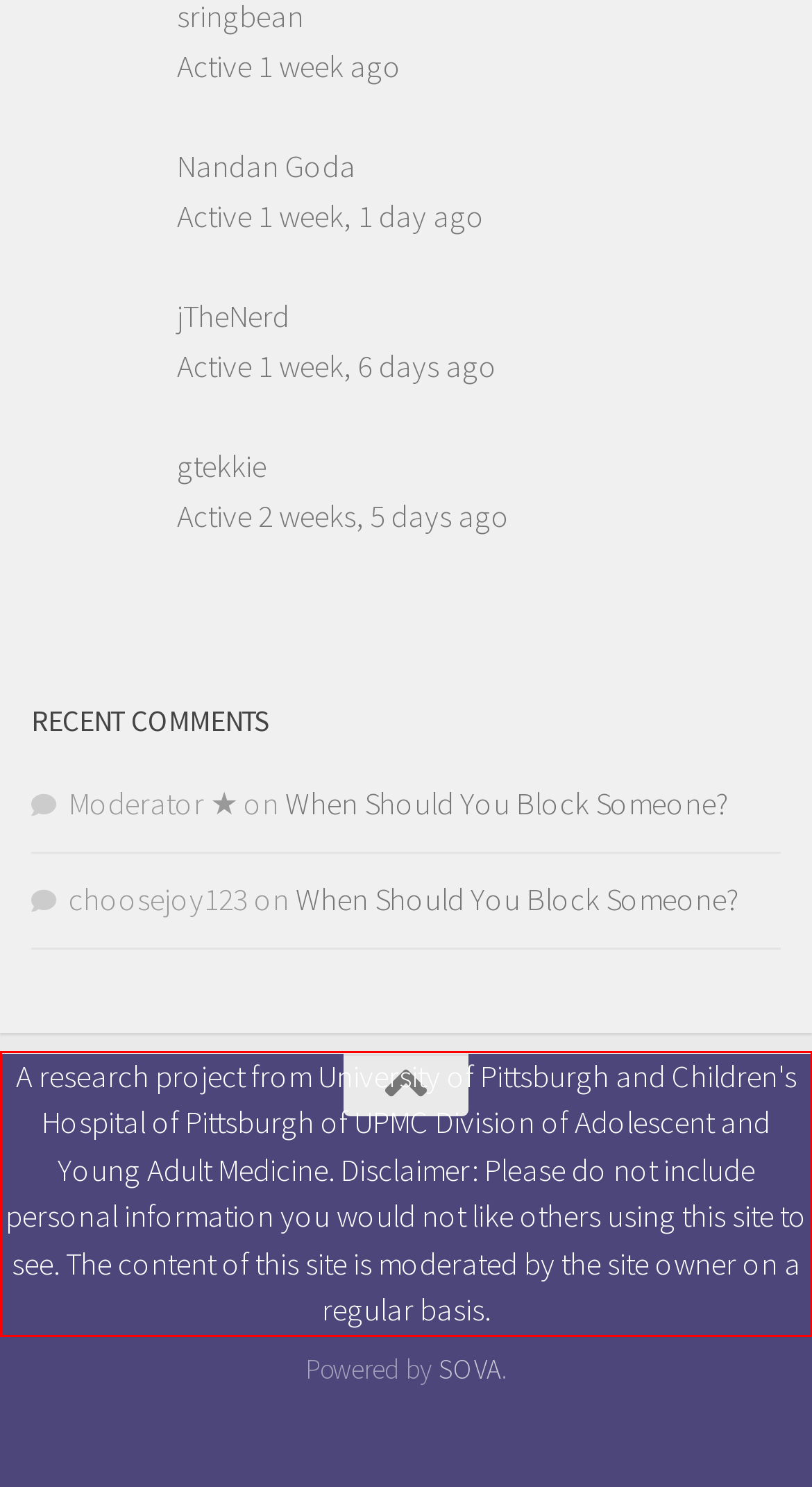Identify the text within the red bounding box on the webpage screenshot and generate the extracted text content.

A research project from University of Pittsburgh and Children's Hospital of Pittsburgh of UPMC Division of Adolescent and Young Adult Medicine. Disclaimer: Please do not include personal information you would not like others using this site to see. The content of this site is moderated by the site owner on a regular basis.